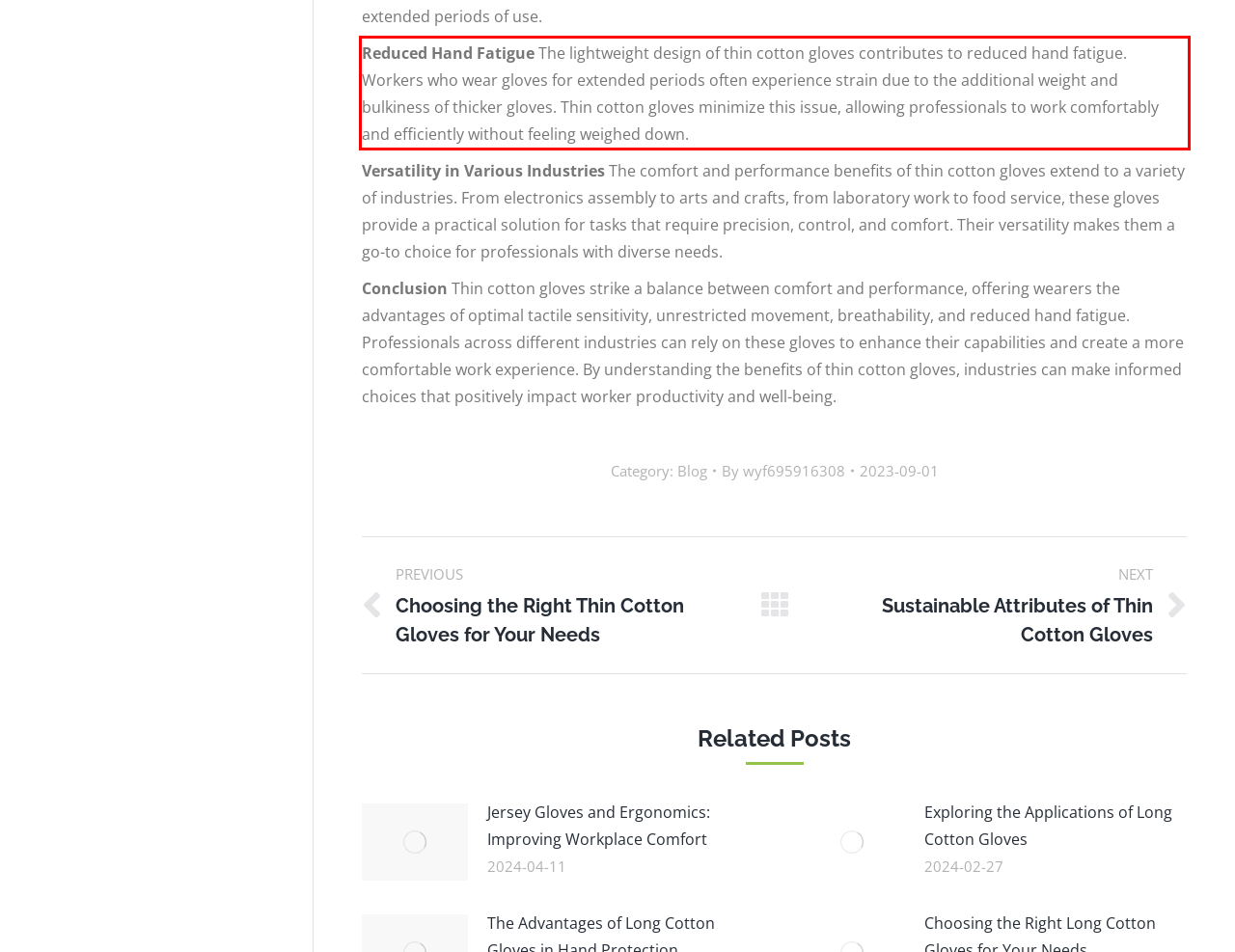You are provided with a screenshot of a webpage featuring a red rectangle bounding box. Extract the text content within this red bounding box using OCR.

Reduced Hand Fatigue The lightweight design of thin cotton gloves contributes to reduced hand fatigue. Workers who wear gloves for extended periods often experience strain due to the additional weight and bulkiness of thicker gloves. Thin cotton gloves minimize this issue, allowing professionals to work comfortably and efficiently without feeling weighed down.